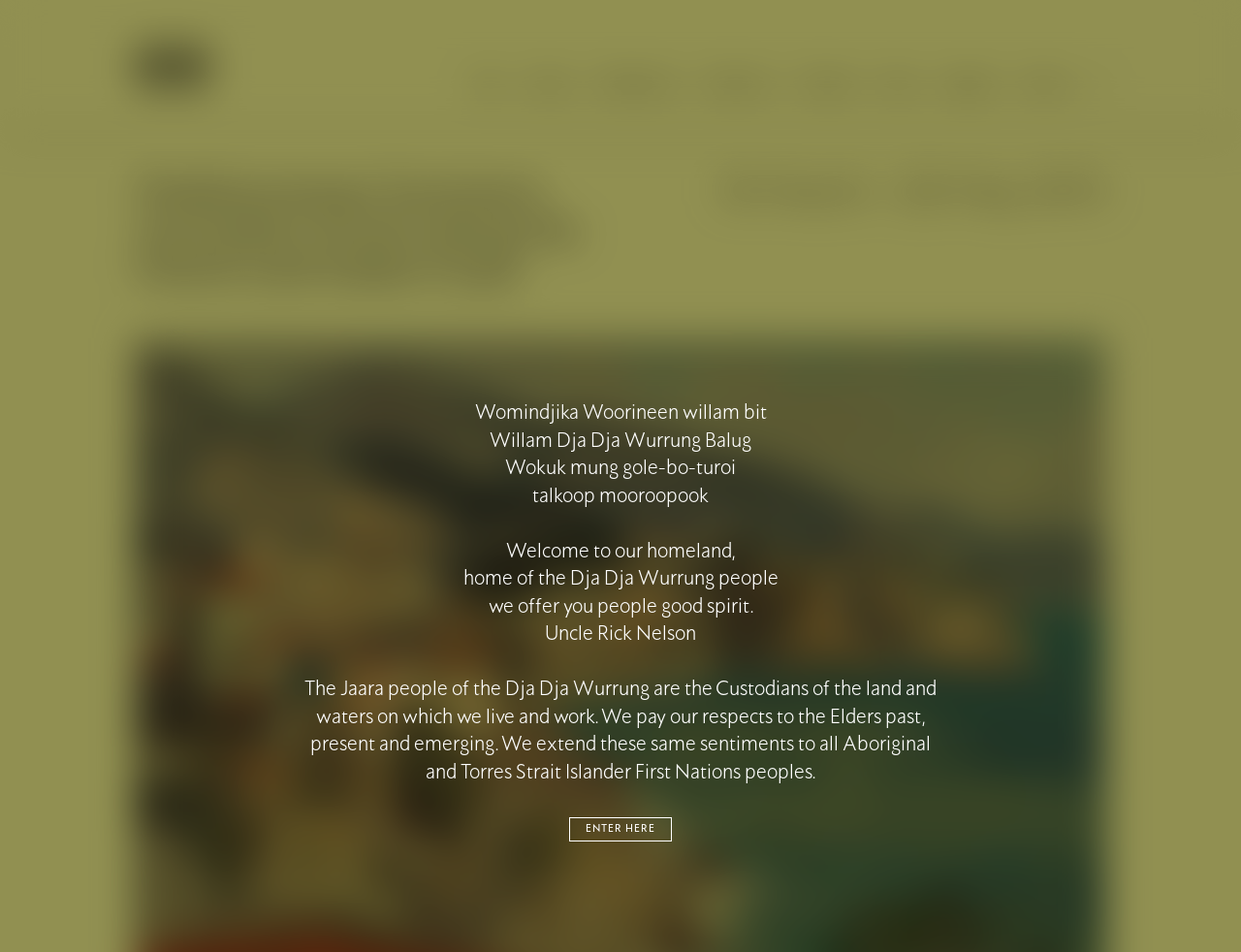What is the language of the text 'Womindjika Woorineen willam bit'?
From the image, respond with a single word or phrase.

Indigenous Australian language